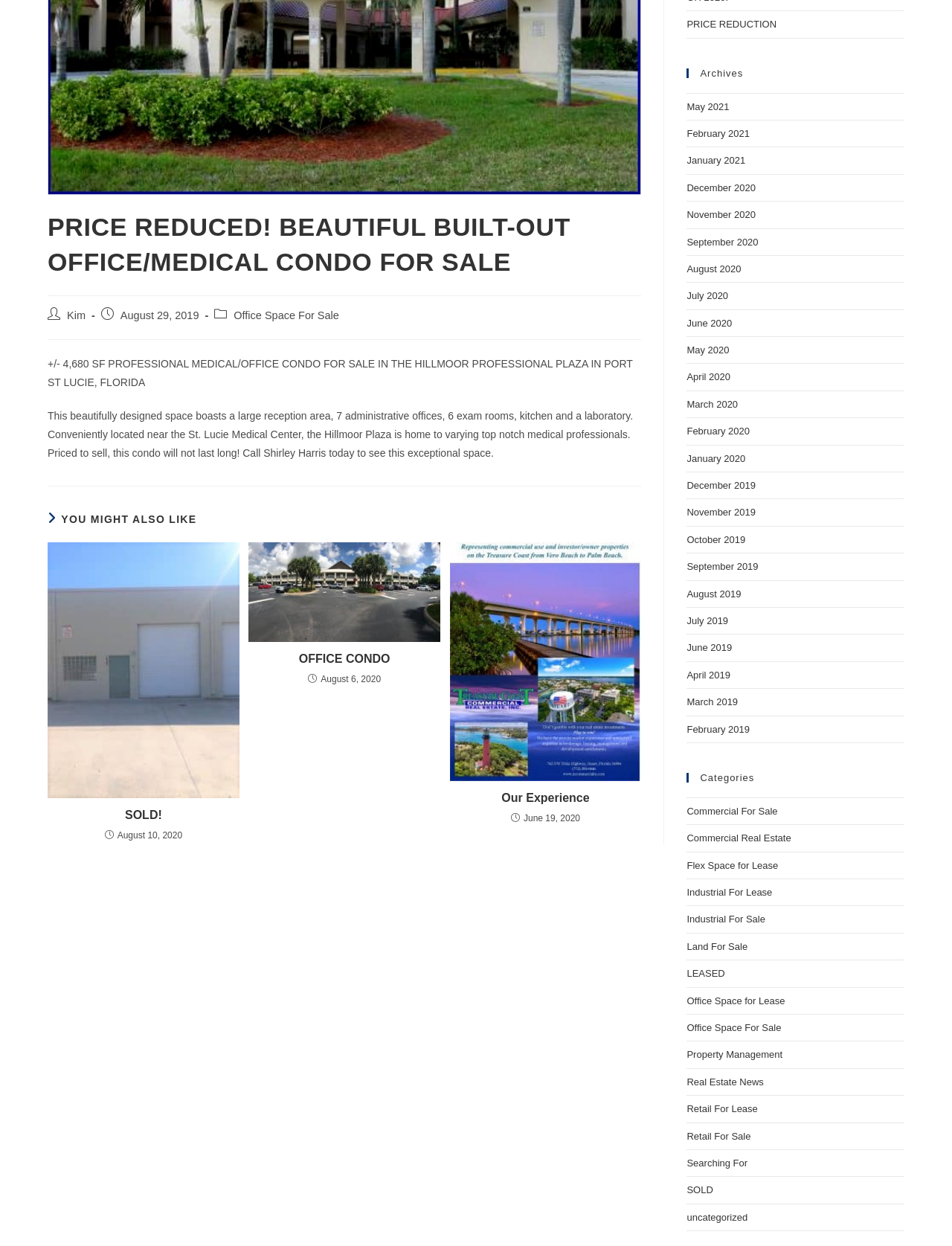Please specify the bounding box coordinates in the format (top-left x, top-left y, bottom-right x, bottom-right y), with all values as floating point numbers between 0 and 1. Identify the bounding box of the UI element described by: Flex Space for Lease

[0.721, 0.69, 0.817, 0.699]